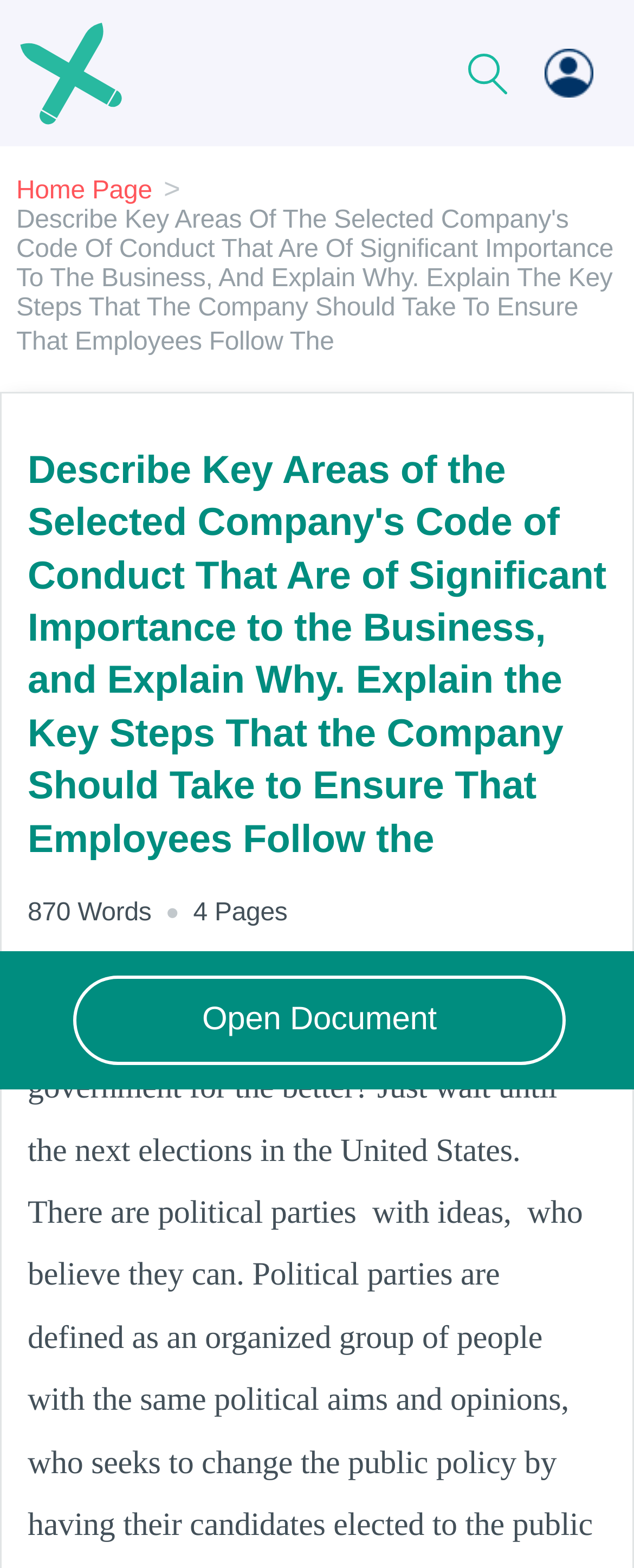Please determine the main heading text of this webpage.

Describe Key Areas of the Selected Company's Code of Conduct That Are of Significant Importance to the Business, and Explain Why. Explain the Key Steps That the Company Should Take to Ensure That Employees Follow the